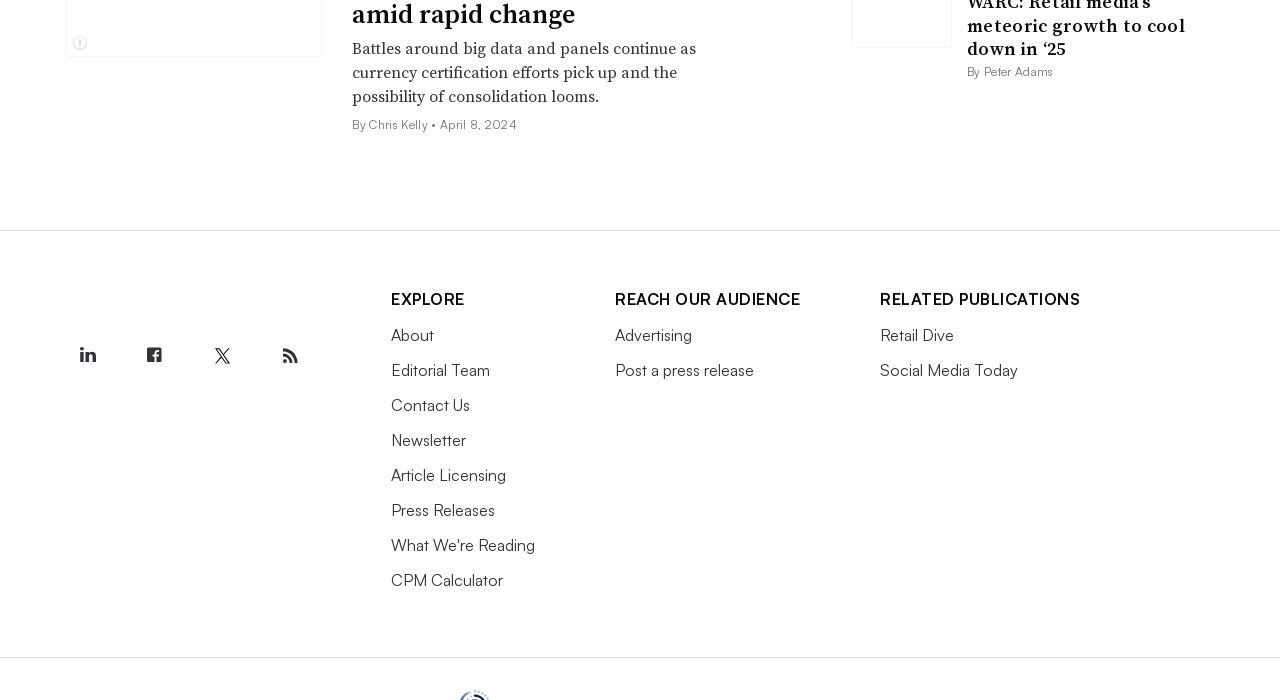Pinpoint the bounding box coordinates of the clickable element to carry out the following instruction: "Read the article by Chris Kelly."

[0.275, 0.167, 0.344, 0.188]